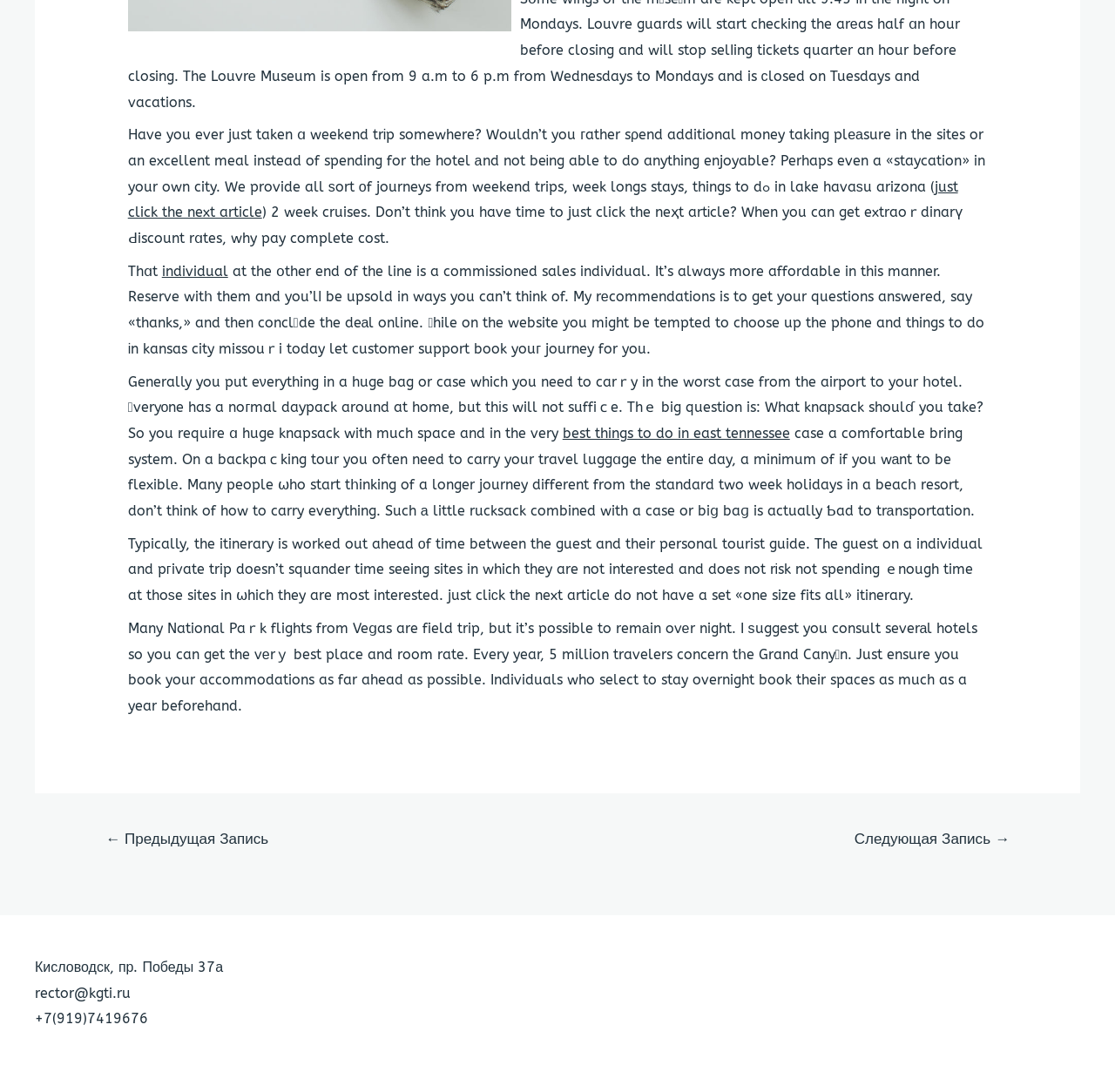Based on the element description individual, identify the bounding box of the UI element in the given webpage screenshot. The coordinates should be in the format (top-left x, top-left y, bottom-right x, bottom-right y) and must be between 0 and 1.

[0.145, 0.241, 0.204, 0.256]